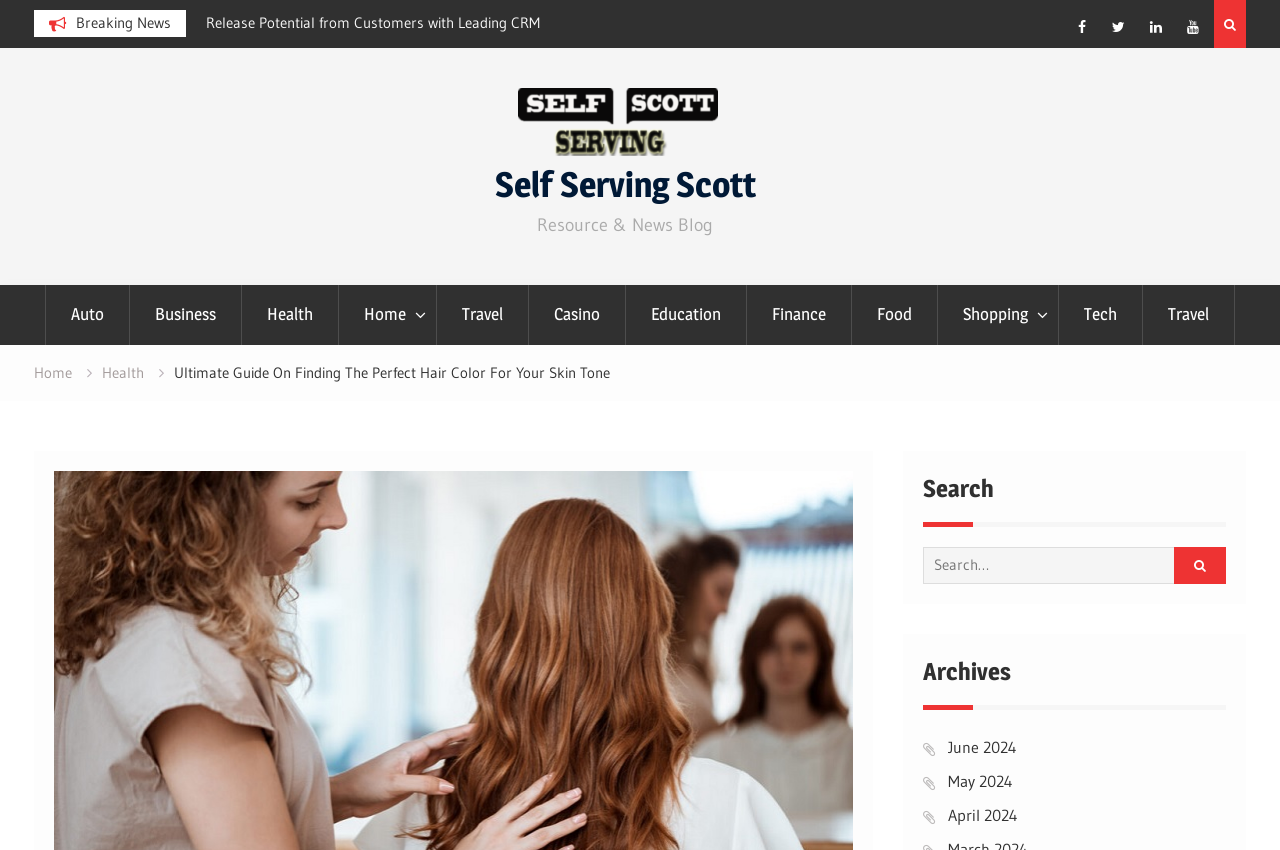Locate the bounding box coordinates of the element that needs to be clicked to carry out the instruction: "Search for something". The coordinates should be given as four float numbers ranging from 0 to 1, i.e., [left, top, right, bottom].

[0.721, 0.644, 0.958, 0.687]